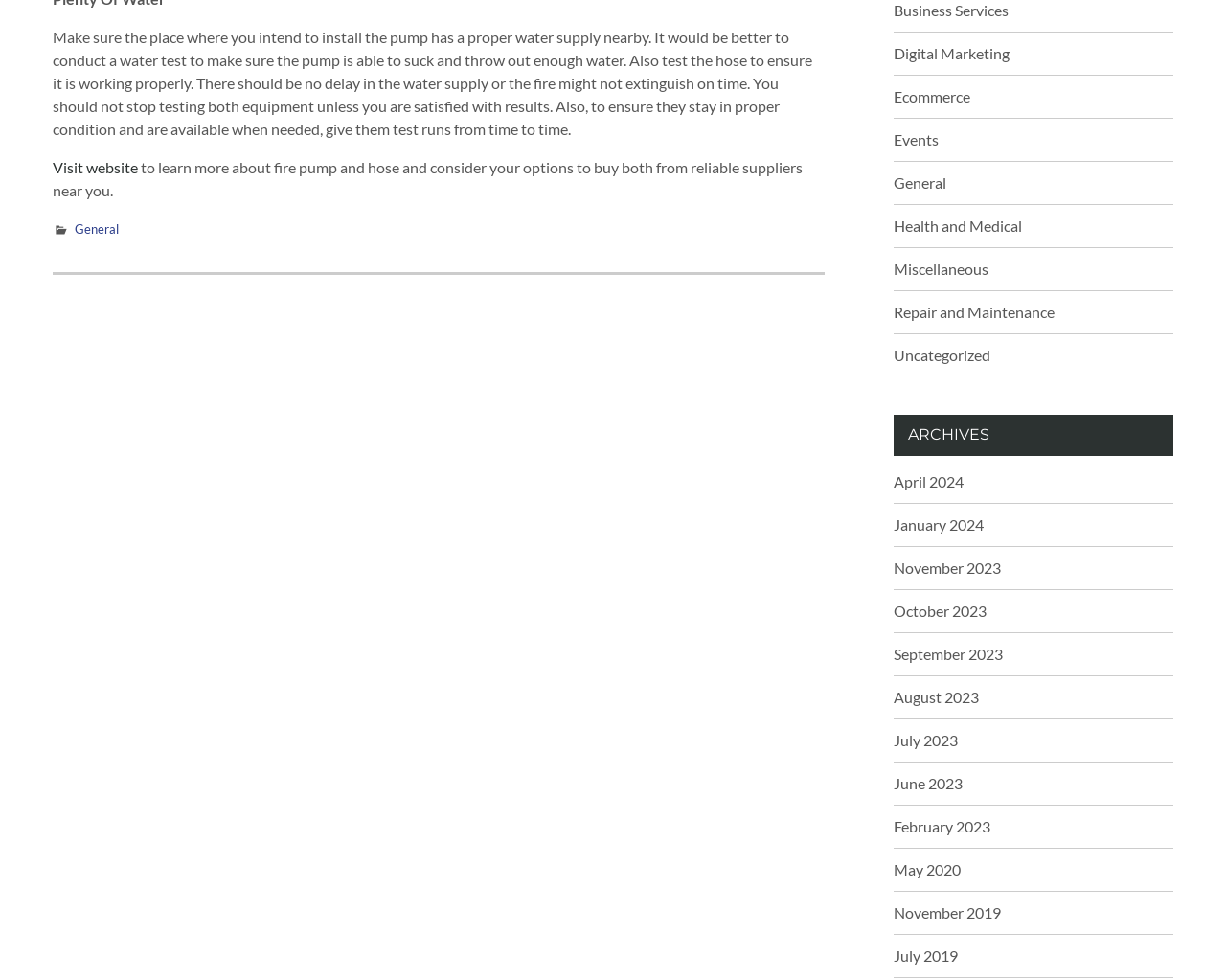Determine the bounding box coordinates of the section to be clicked to follow the instruction: "Go to Business Services". The coordinates should be given as four float numbers between 0 and 1, formatted as [left, top, right, bottom].

[0.729, 0.001, 0.822, 0.02]